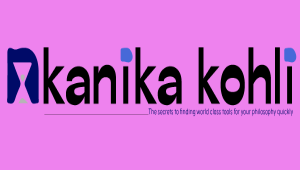Offer an in-depth caption that covers the entire scene depicted in the image.

The image prominently features the name "Kanika Kohli" in a stylized font, situated on a vibrant pink background. Accompanying the name is a tagline that reads, "The secrets to finding world-class tools for your philosophy quickly." This design appears to serve as a branding element for Kanika Kohli, likely a professional or thought leader, emphasizing accessibility and expertise in philosophical tools or related resources. The overall layout is modern and visually engaging, suggesting a focus on clarity and approachability in the content associated with her work.